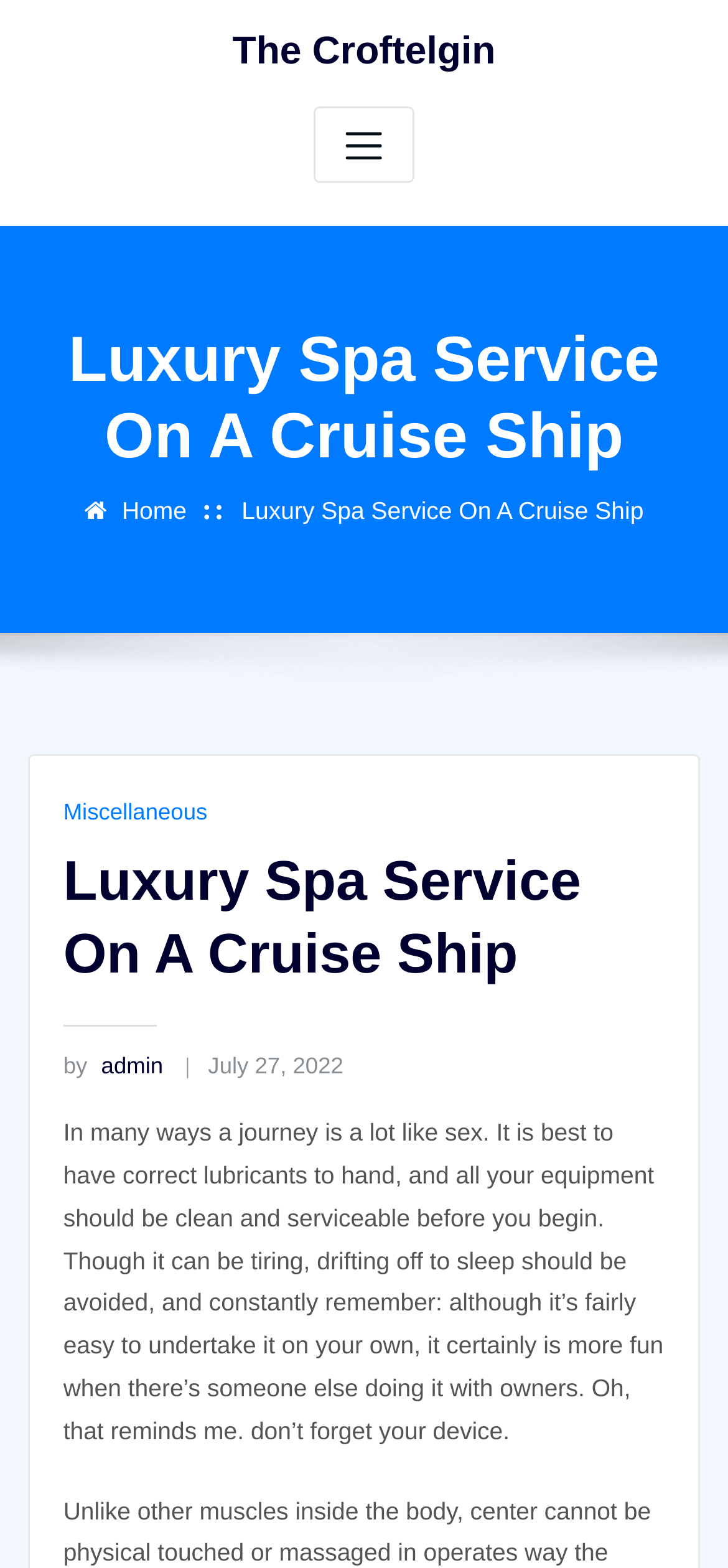How many links are in the navigation menu?
Please provide a single word or phrase as the answer based on the screenshot.

3